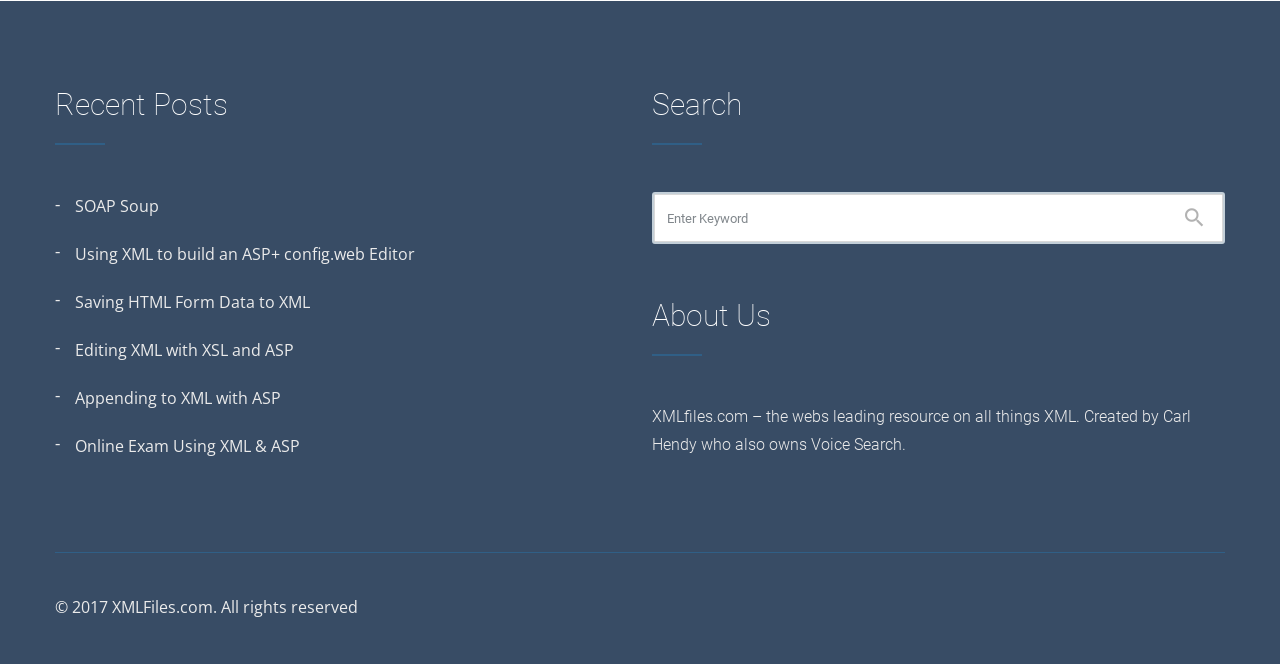Determine the bounding box coordinates of the clickable region to carry out the instruction: "Go to the 'About Us' page".

[0.509, 0.449, 0.957, 0.502]